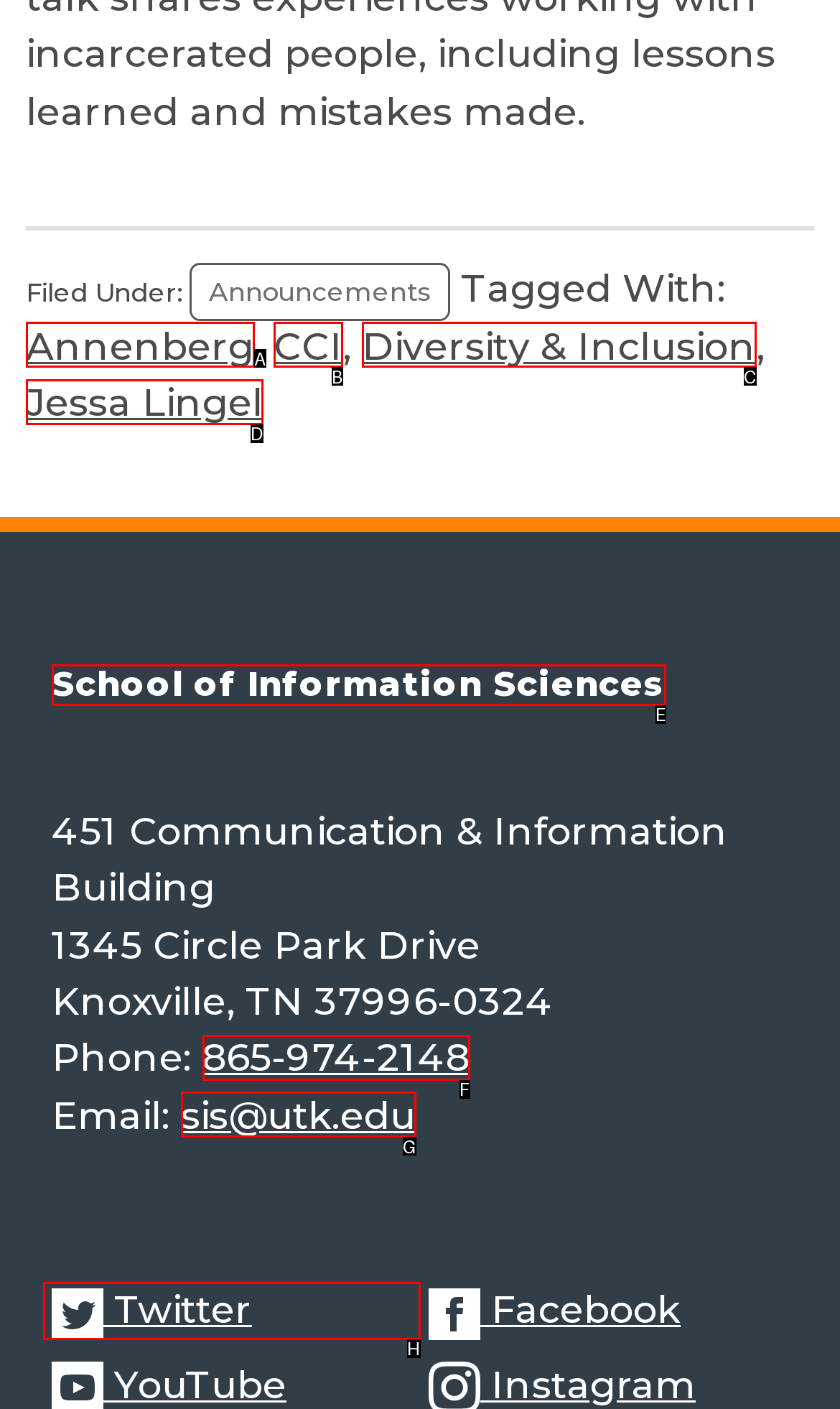Which HTML element matches the description: Diversity & Inclusion?
Reply with the letter of the correct choice.

C